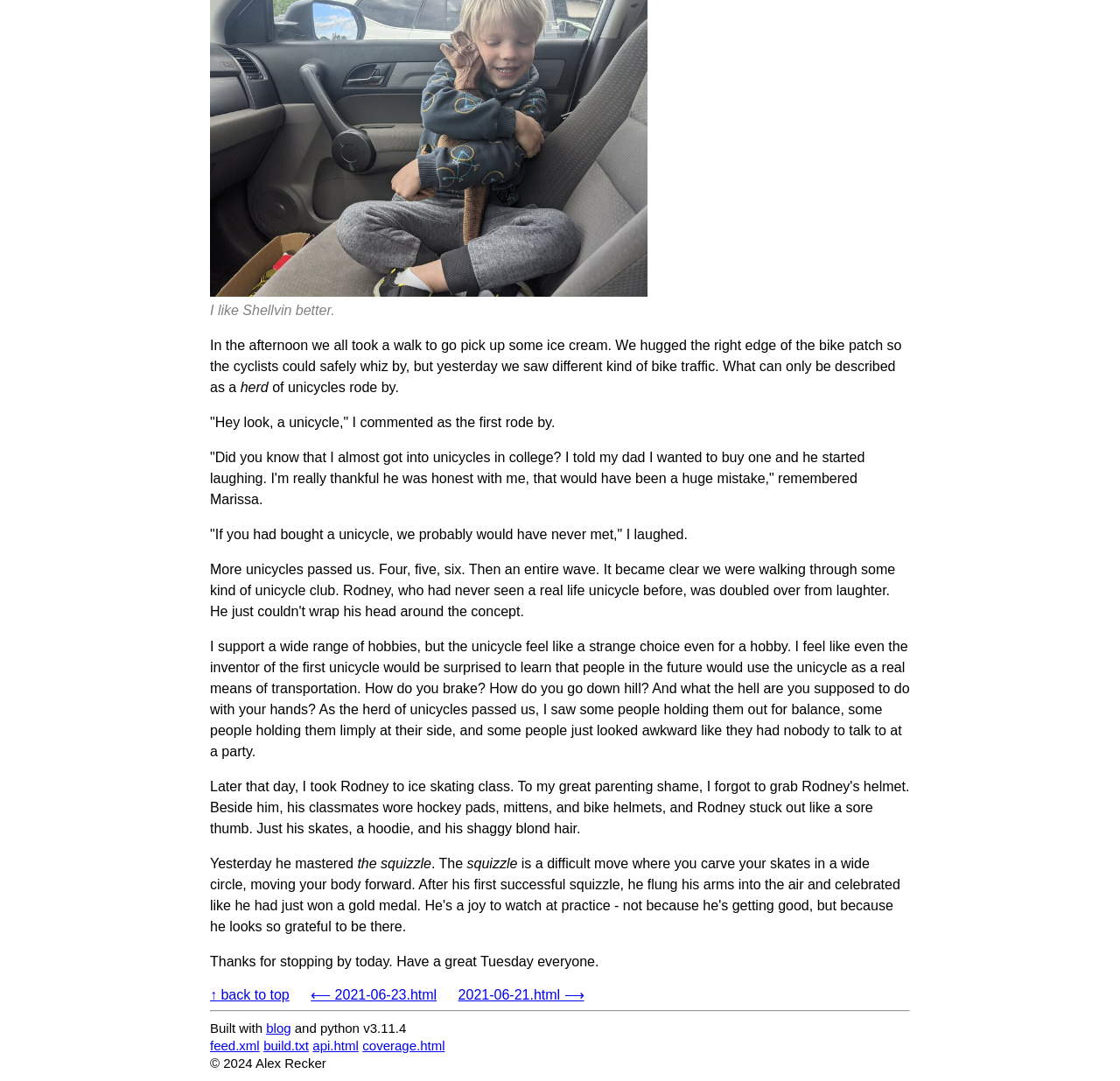Please identify the bounding box coordinates for the region that you need to click to follow this instruction: "Click on the 'Chatrandom' link".

None